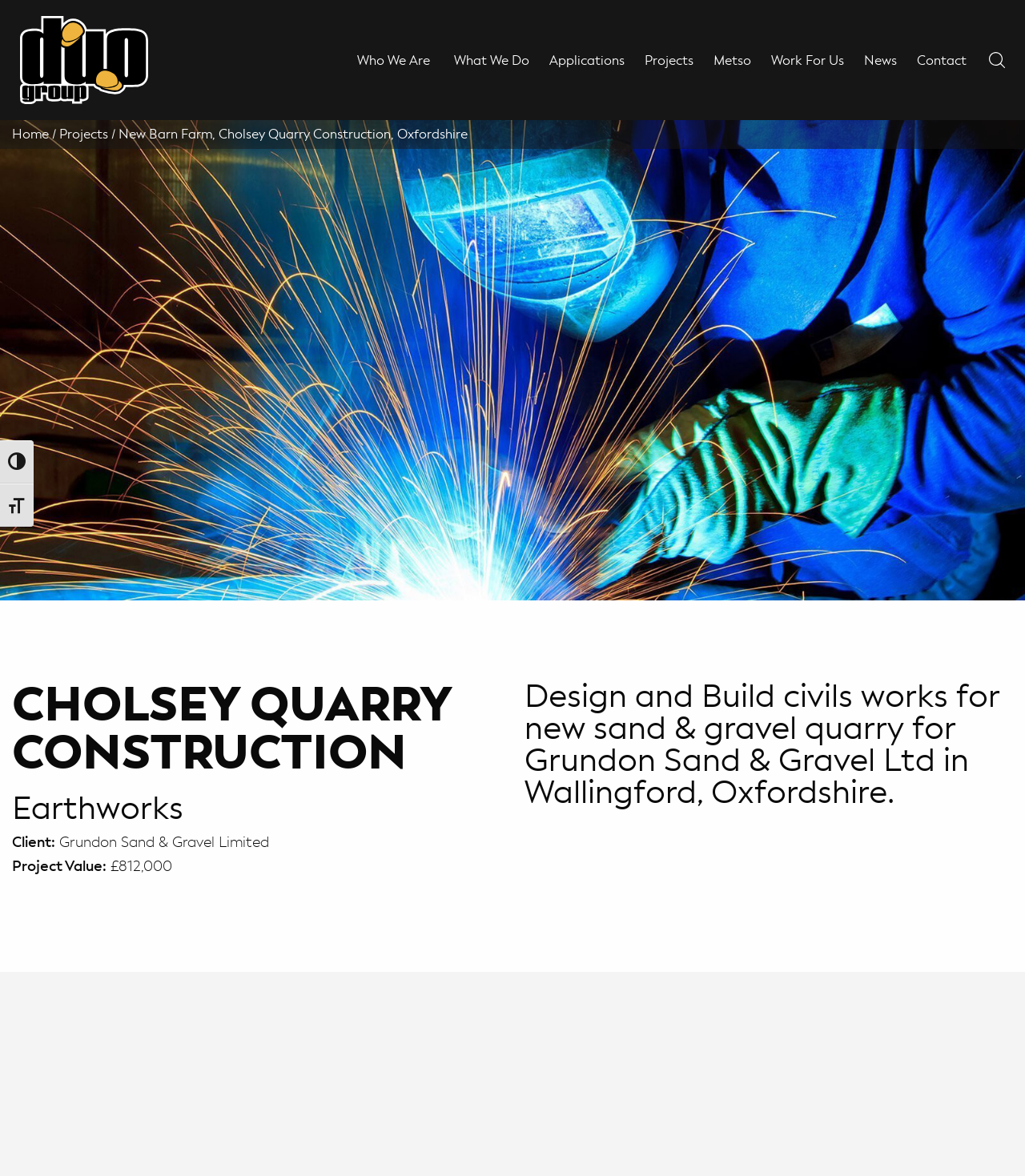Please find and report the primary heading text from the webpage.

CHOLSEY QUARRY CONSTRUCTION